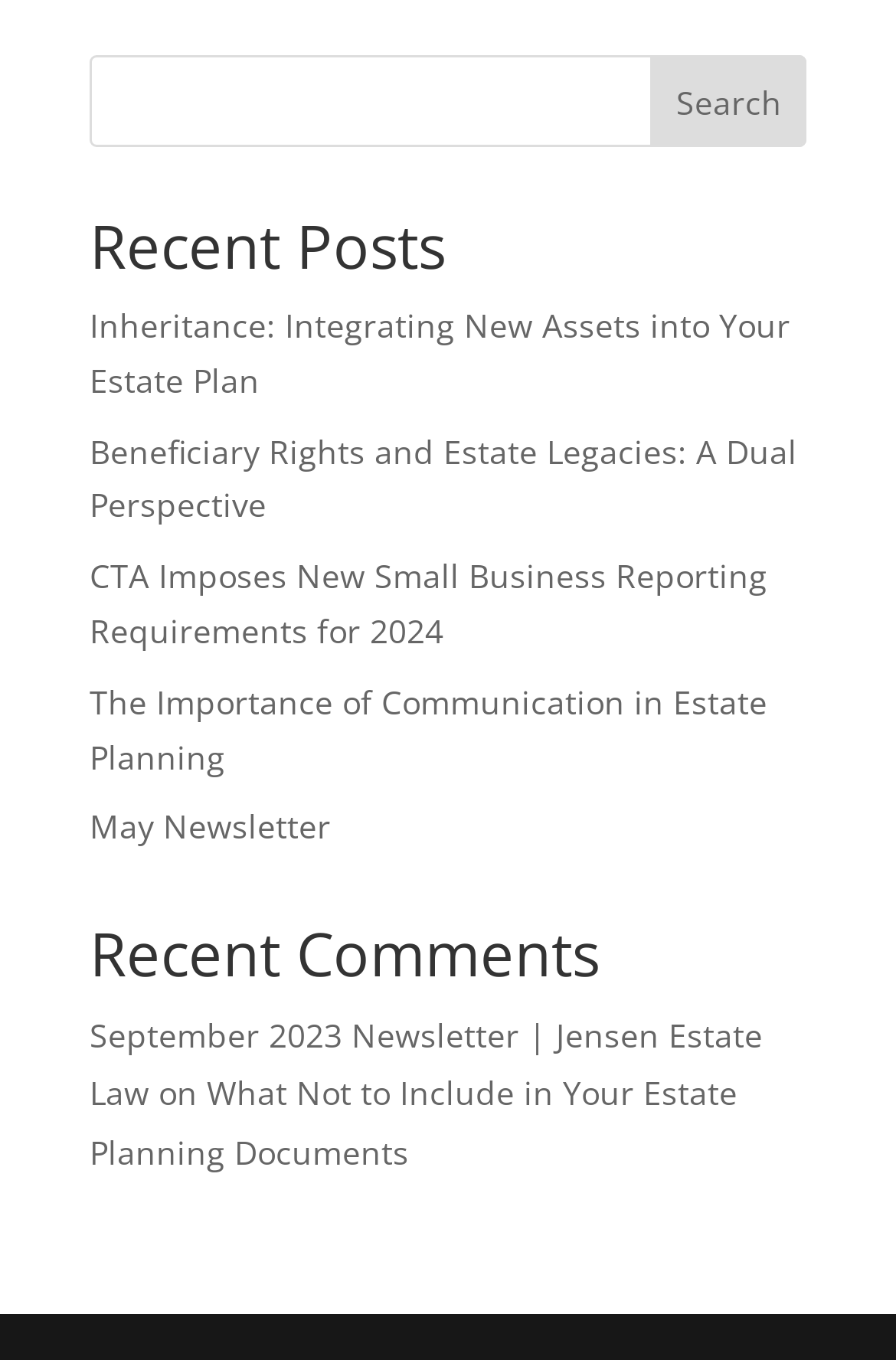How many links are in the footer?
Use the information from the image to give a detailed answer to the question.

The footer section of the webpage contains three links, including 'September 2023 Newsletter | Jensen Estate Law', 'on', and 'What Not to Include in Your Estate Planning Documents'.